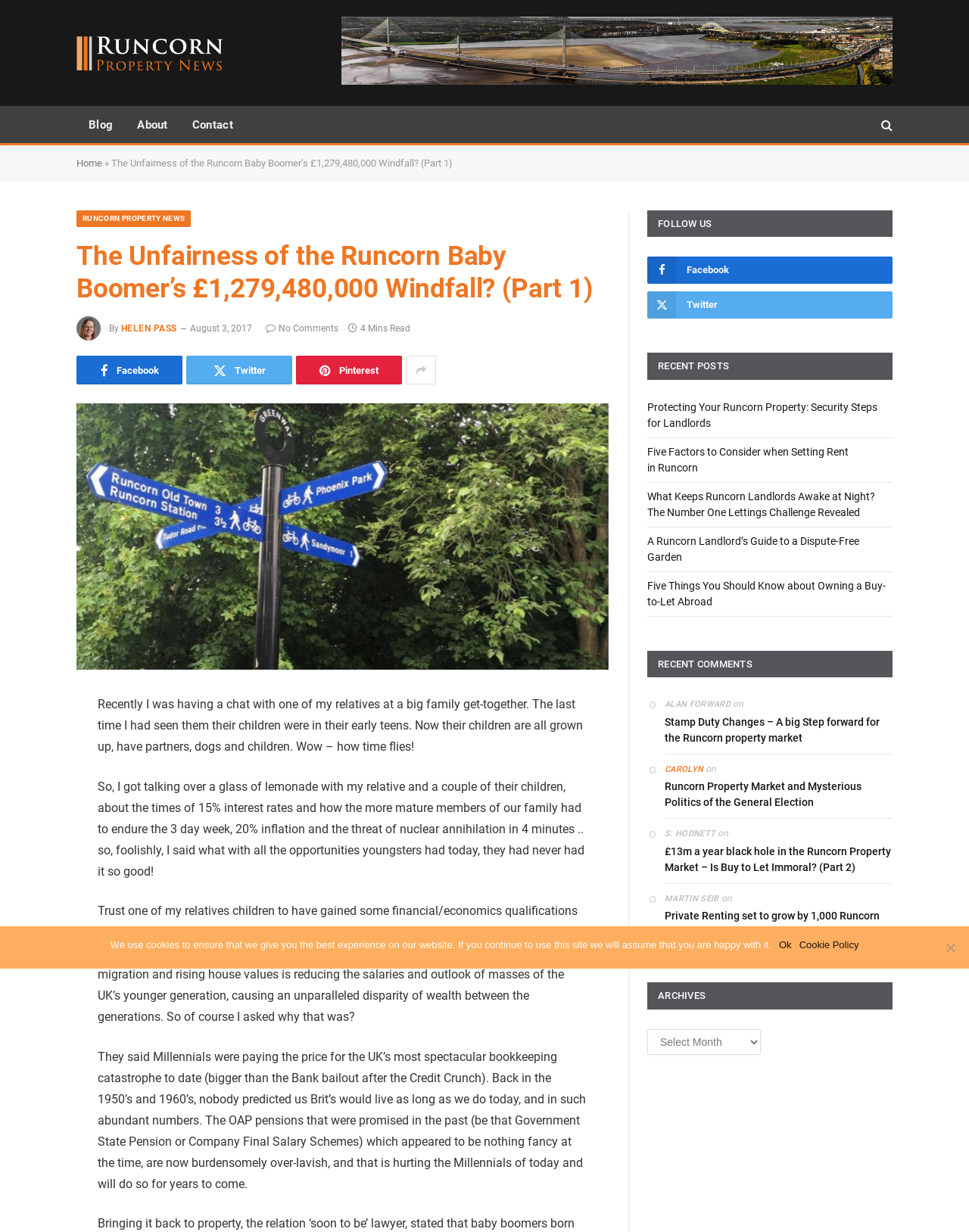Identify and provide the text content of the webpage's primary headline.

The Unfairness of the Runcorn Baby Boomer’s £1,279,480,000 Windfall? (Part 1)